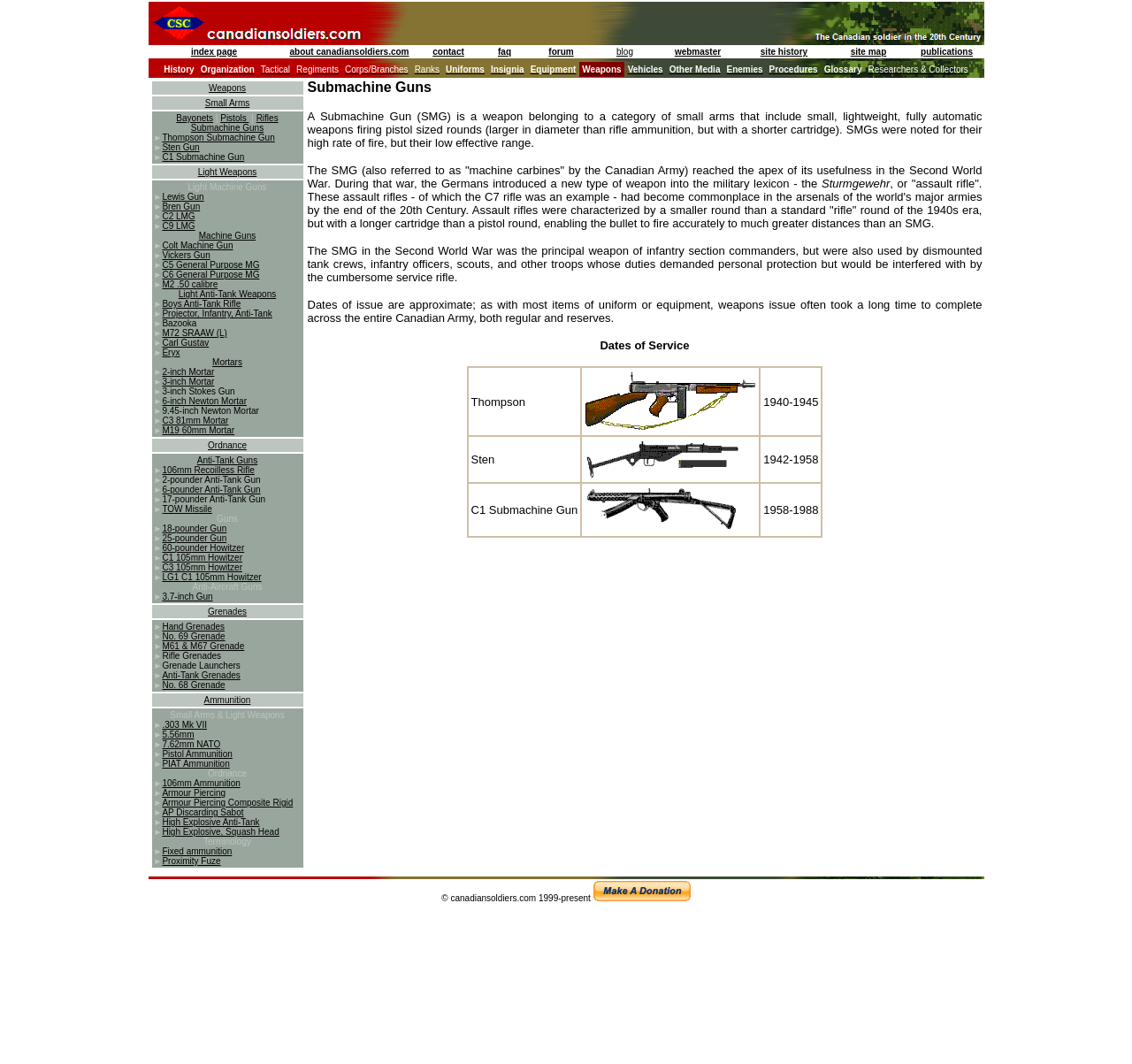Provide a brief response using a word or short phrase to this question:
What is the purpose of the top navigation menu?

To navigate to different sections